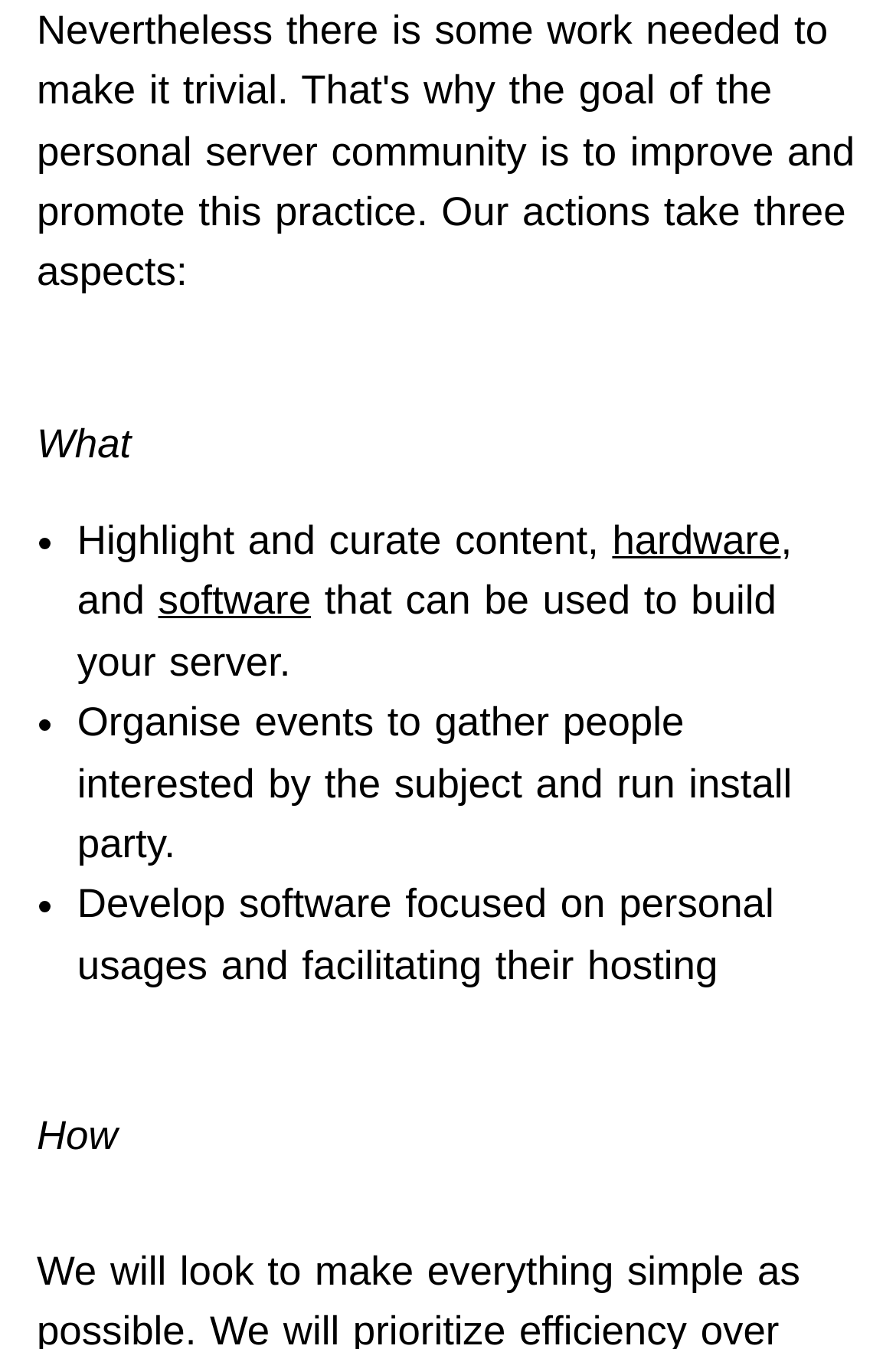Locate the bounding box coordinates of the UI element described by: "software". Provide the coordinates as four float numbers between 0 and 1, formatted as [left, top, right, bottom].

[0.177, 0.428, 0.347, 0.462]